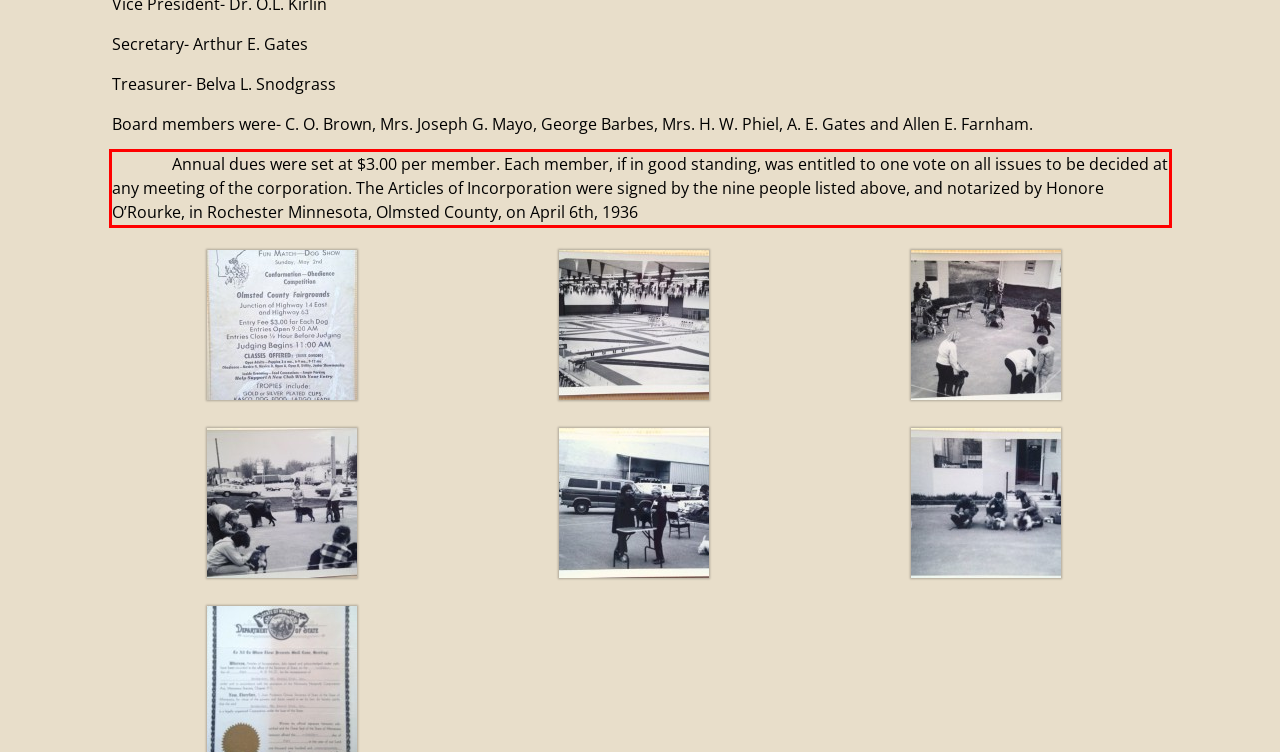Please recognize and transcribe the text located inside the red bounding box in the webpage image.

Annual dues were set at $3.00 per member. Each member, if in good standing, was entitled to one vote on all issues to be decided at any meeting of the corporation. The Articles of Incorporation were signed by the nine people listed above, and notarized by Honore O’Rourke, in Rochester Minnesota, Olmsted County, on April 6th, 1936